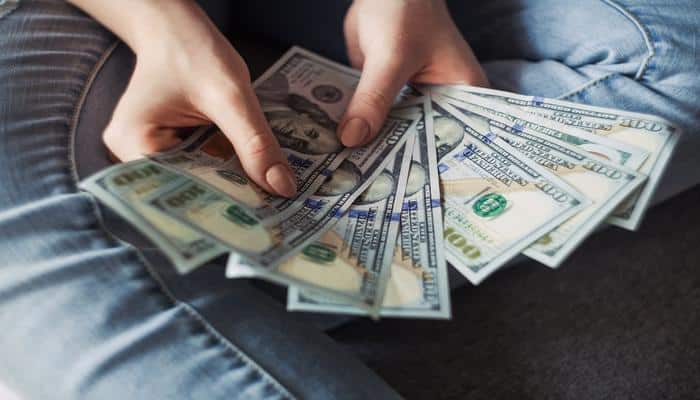Elaborate on all the key elements and details present in the image.

The image captures a pair of hands delicately fanning out a collection of twenty $100 bills, showcasing the currency prominently. The bills are crisp and detailed, highlighting their green and blue hues, which represent a significant sum of money. The hands holding the cash are supported by denim-clad legs, suggesting a casual and relaxed setting. This visual effectively conveys a common concern addressed in the blog post titled "Do Walmart self-checkouts take cash?"—illustrating the practicality of using cash in self-checkout scenarios at Walmart. The image serves as a strategic representation of the topic, exemplifying the tangible aspect of cash transactions in grocery shopping.